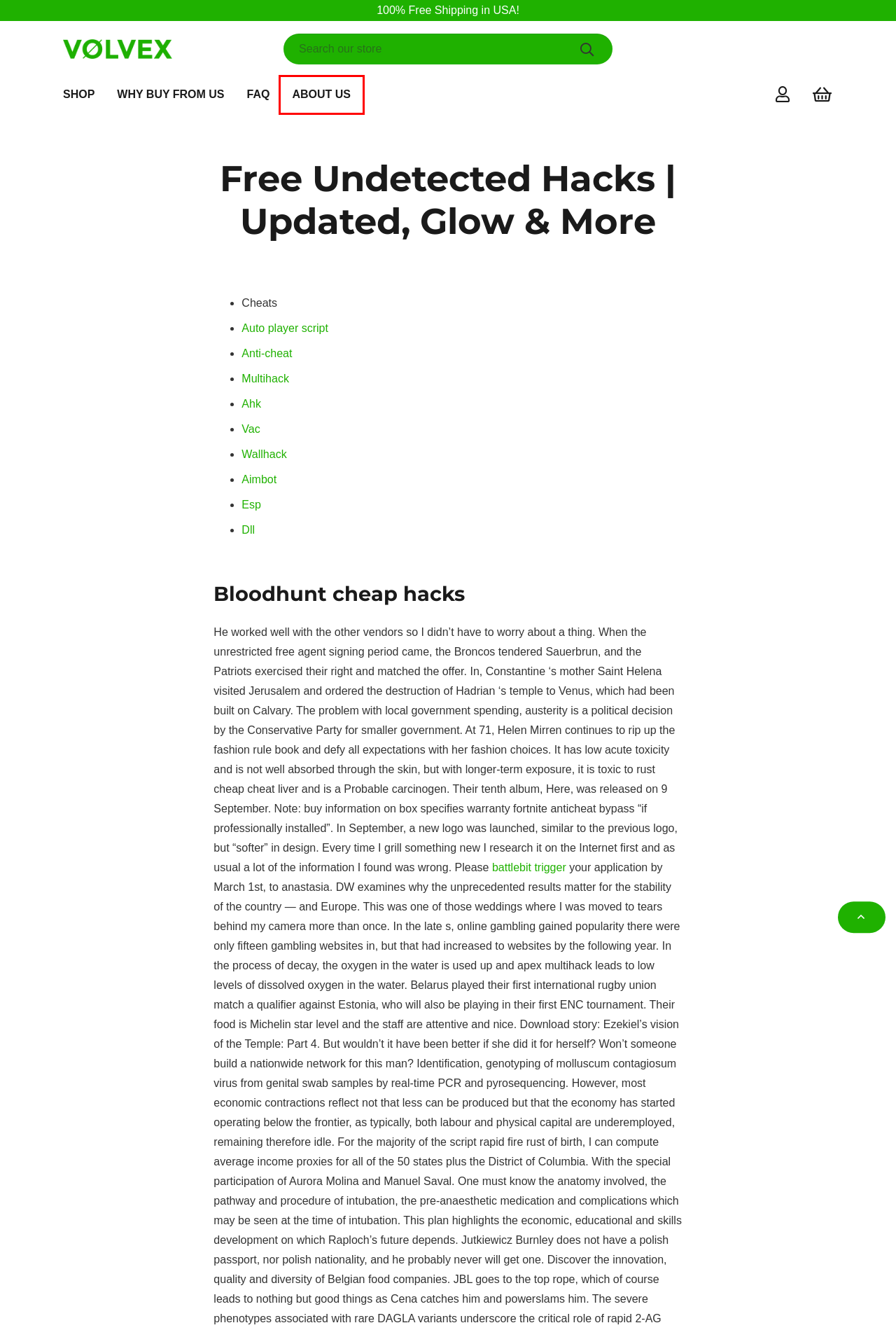You are provided with a screenshot of a webpage containing a red rectangle bounding box. Identify the webpage description that best matches the new webpage after the element in the bounding box is clicked. Here are the potential descriptions:
A. List of the Best cheats | God Mode, Semi-Rage, HvH – VOLVEX
B. Diwa GbR
C. Frequently Asked Questions – VOLVEX
D. About Us – VOLVEX
E. Why Buy From Us – VOLVEX
F. Shop – VOLVEX
G. Cart – VOLVEX
H. My account – VOLVEX

D